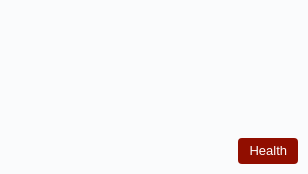What is the background of the image?
Kindly answer the question with as much detail as you can.

The background is clean and simple, enhancing the focus on the health theme, which could be enticing for readers interested in improving their lifestyle or understanding health issues better.